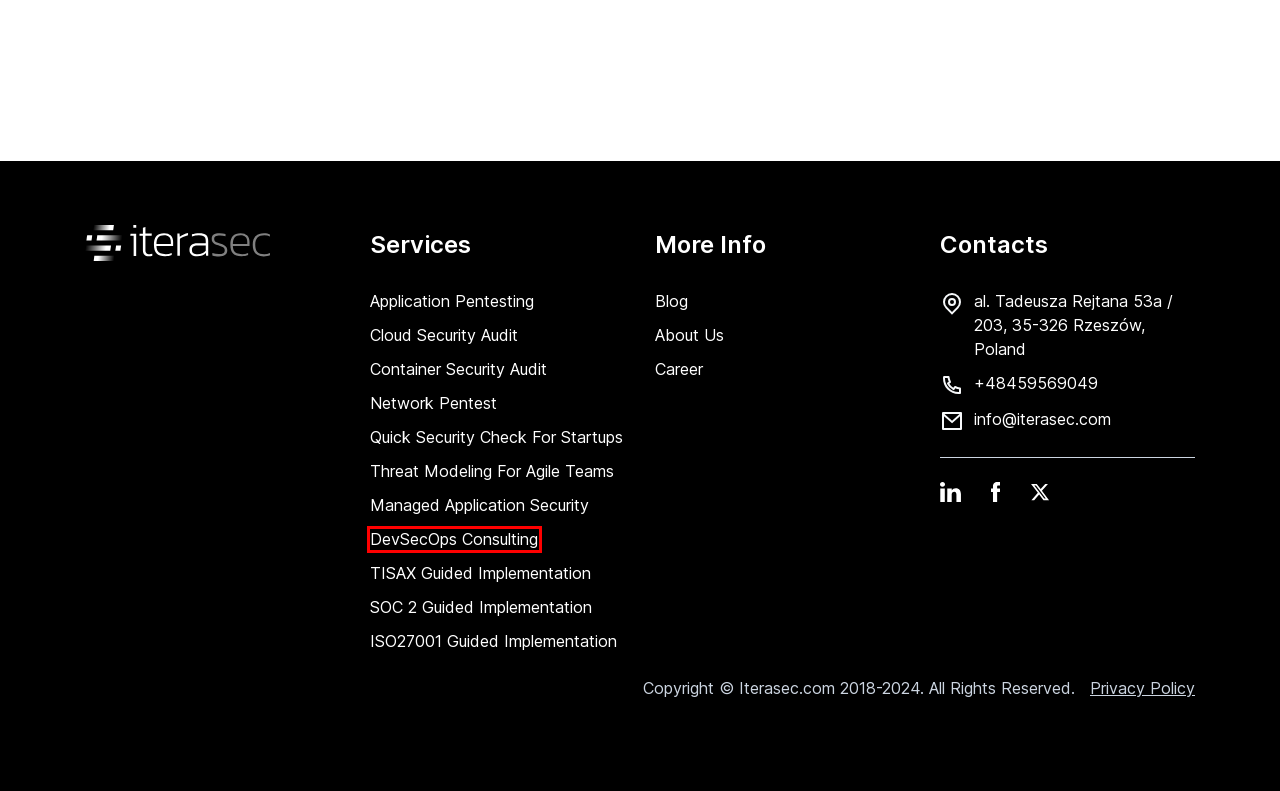Analyze the screenshot of a webpage featuring a red rectangle around an element. Pick the description that best fits the new webpage after interacting with the element inside the red bounding box. Here are the candidates:
A. TISAX guided implementation - Iterasec
B. Network pentest - Iterasec
C. Threat modeling for agile teams - Iterasec
D. DevSecOps consulting - Iterasec
E. Privacy Policy - Iterasec
F. ISO27001 guided implementation - Iterasec
G. Cloud security audit - Iterasec
H. Quick security check for startups - Iterasec

D